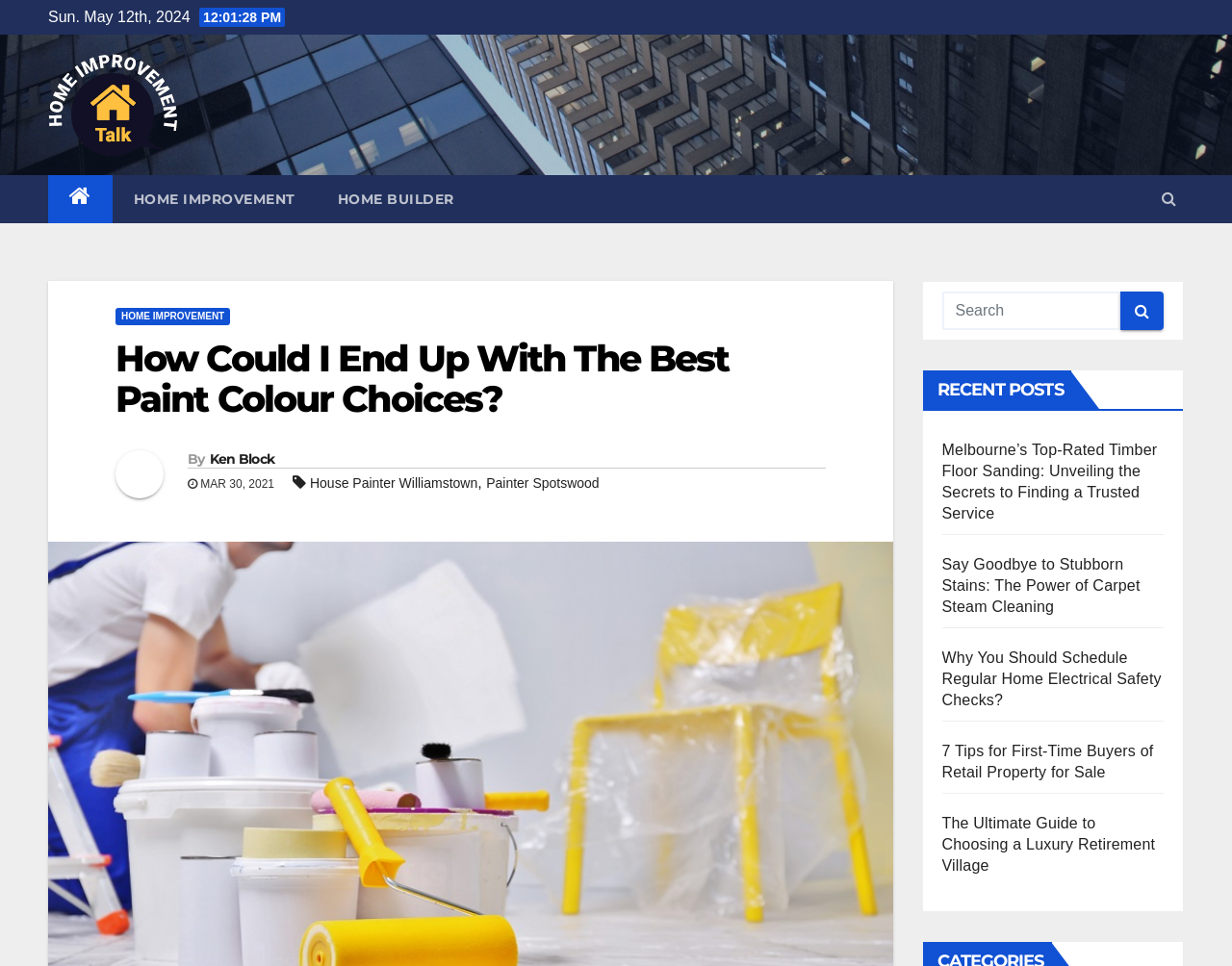Generate an in-depth caption that captures all aspects of the webpage.

This webpage appears to be a blog post about choosing the best paint color for a home. At the top left, there is a date "Sun. May 12th, 2024" and a logo image next to it. Below the logo, there are three links: "HOME IMPROVEMENT", "HOME BUILDER", and another "HOME IMPROVEMENT" link. 

The main content of the webpage starts with a heading "How Could I End Up With The Best Paint Colour Choices?" followed by a permalink to the same title. Below the heading, there is a link and a heading "By Ken Block" with a link to the author's name. The post's date "MAR 30, 2021" is displayed, along with links to "House Painter Williamstown" and "Painter Spotswood".

On the top right, there is a search bar with a search button. Below the search bar, there is a section titled "RECENT POSTS" with five links to other blog posts, including "Melbourne’s Top-Rated Timber Floor Sanding", "Say Goodbye to Stubborn Stains", "Why You Should Schedule Regular Home Electrical Safety Checks", "7 Tips for First-Time Buyers of Retail Property for Sale", and "The Ultimate Guide to Choosing a Luxury Retirement Village".